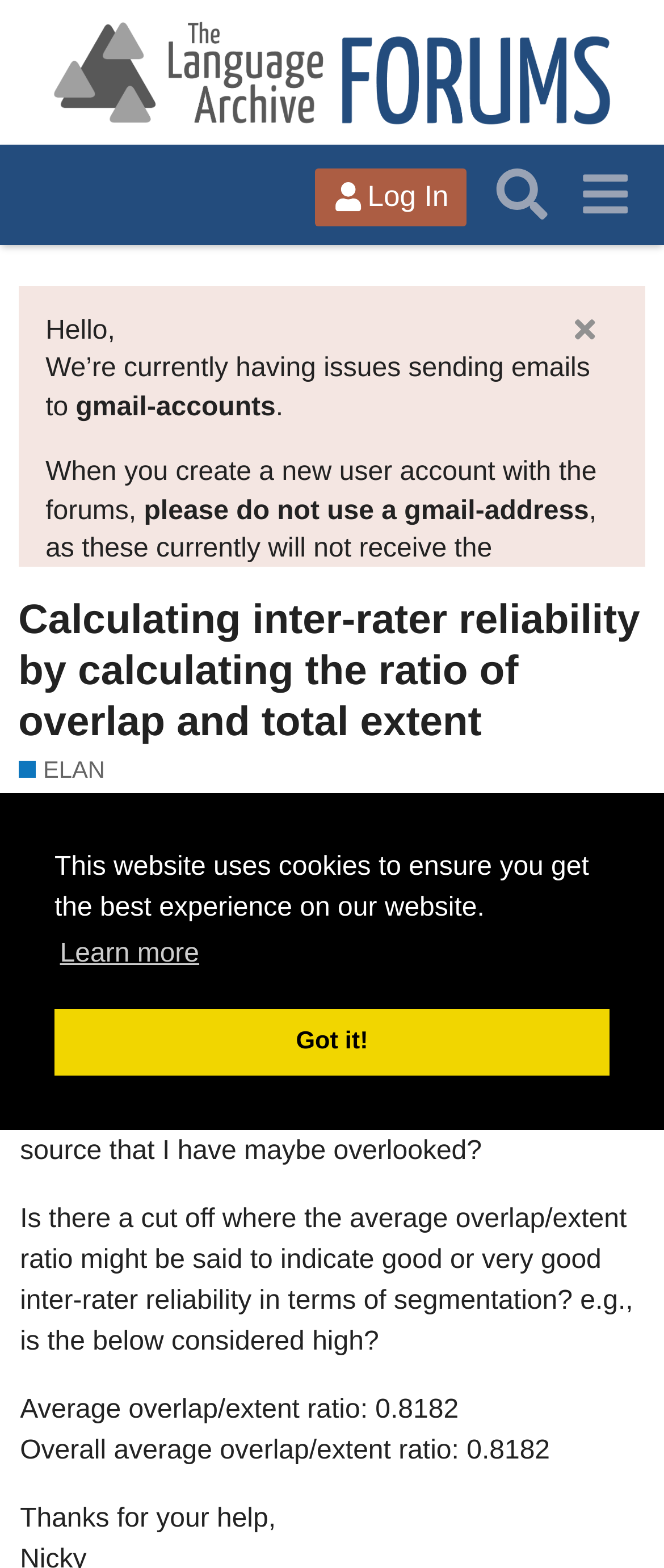Show the bounding box coordinates of the region that should be clicked to follow the instruction: "Log in to the forum."

[0.474, 0.107, 0.704, 0.144]